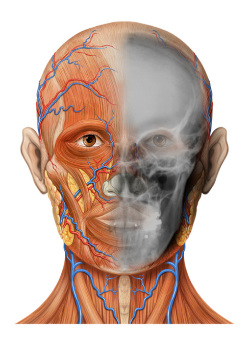Detail every aspect of the image in your caption.

The image illustrates a detailed anatomical representation of a human head, showcasing both the superficial and deeper structures of the face. On the left side, the vibrant depiction includes intricate details of veins, arteries, and facial muscles, providing insight into the anatomical layout beneath the skin. The right side presents an overlay of a skull, rendered in a semi-transparent manner, allowing viewers to visualize the underlying skeletal framework. This dual presentation emphasizes the relationship between surface anatomy and the skeletal system, making it an invaluable educational tool for students studying human anatomy and physiology. The image accompanies information about a preparatory textbook aimed at familiarizing students with key anatomical concepts.